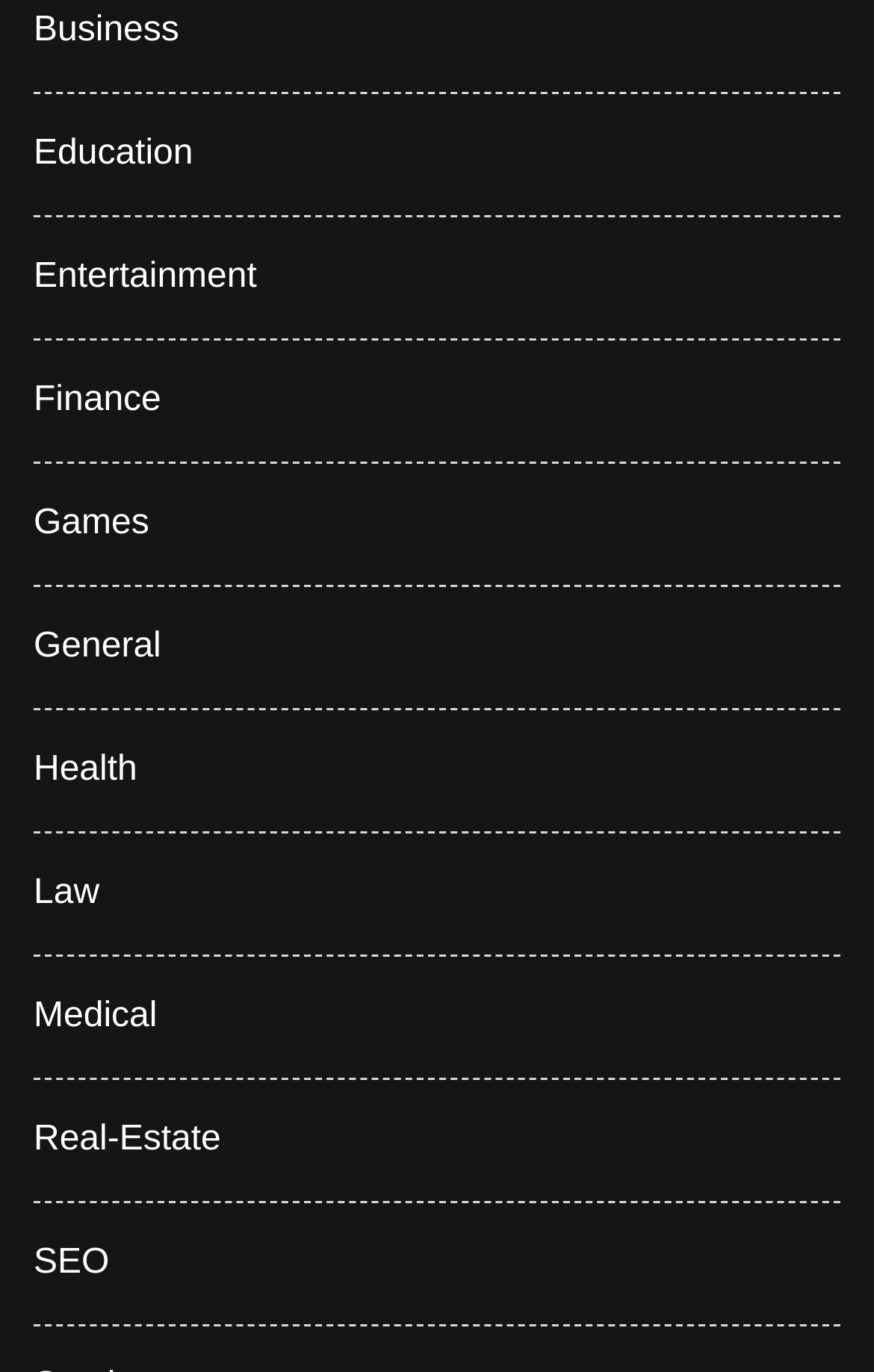Identify the bounding box coordinates of the clickable region to carry out the given instruction: "Click on Business".

[0.038, 0.008, 0.205, 0.035]